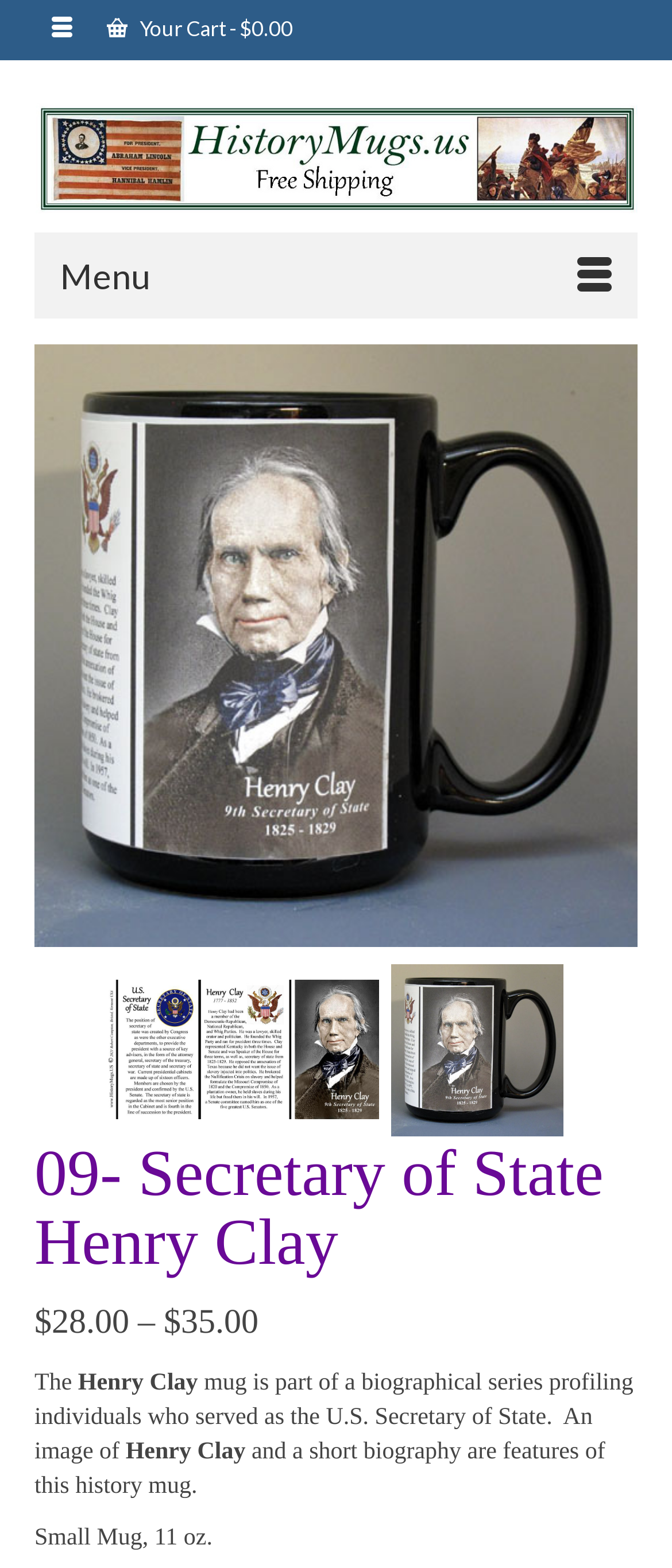Answer in one word or a short phrase: 
What is the purpose of the Henry Clay mug?

Biographical series